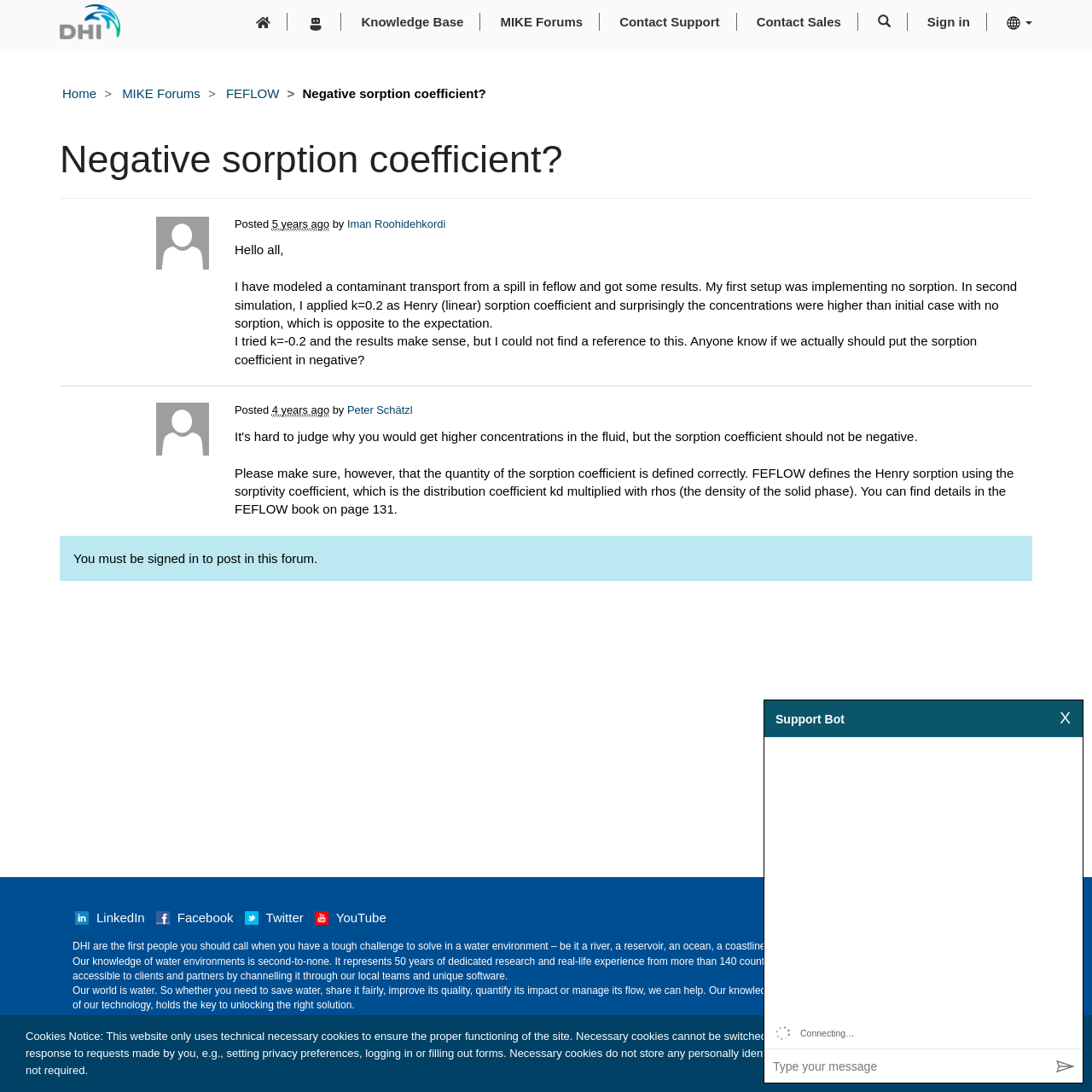Identify the bounding box coordinates of the clickable region to carry out the given instruction: "Click the 'Sign in' button".

[0.837, 0.0, 0.9, 0.039]